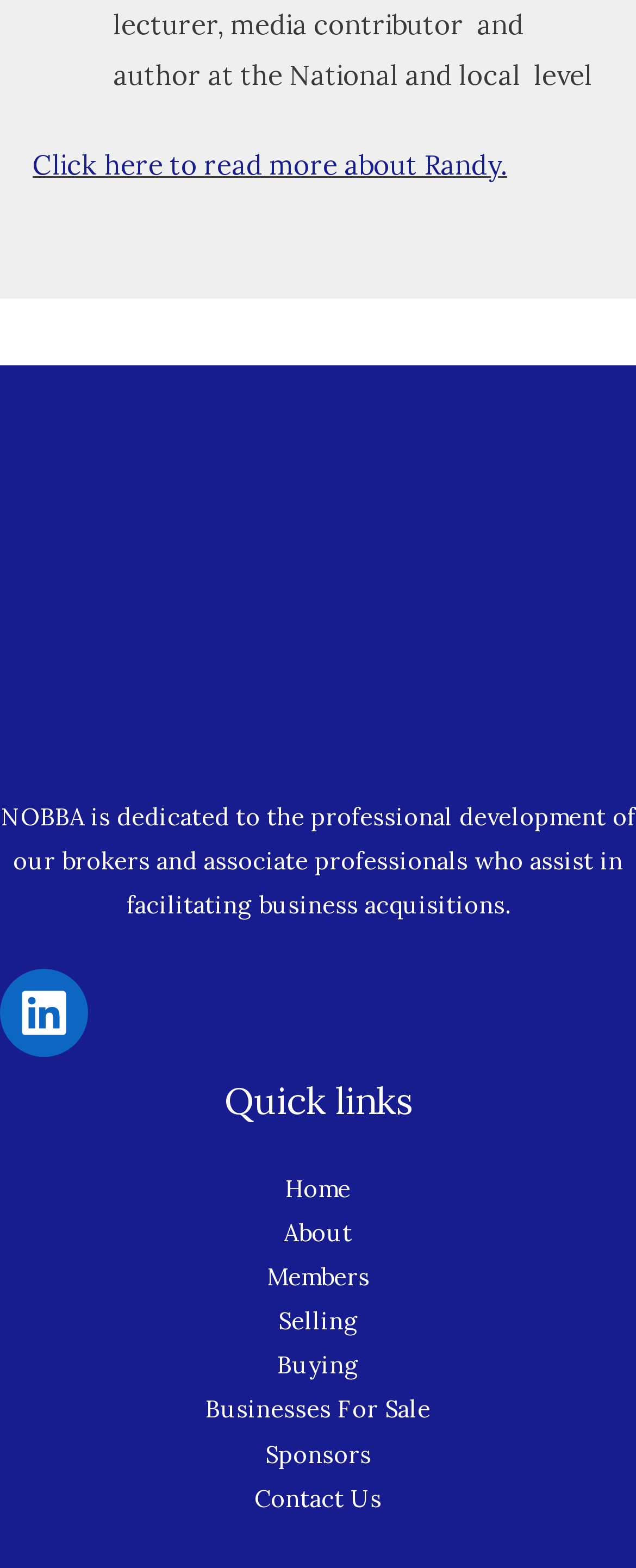What social media platform is linked on the webpage?
Ensure your answer is thorough and detailed.

In the footer widget 1, there is a link element with the text 'LinkedIn' which suggests that the webpage is linked to the LinkedIn social media platform.